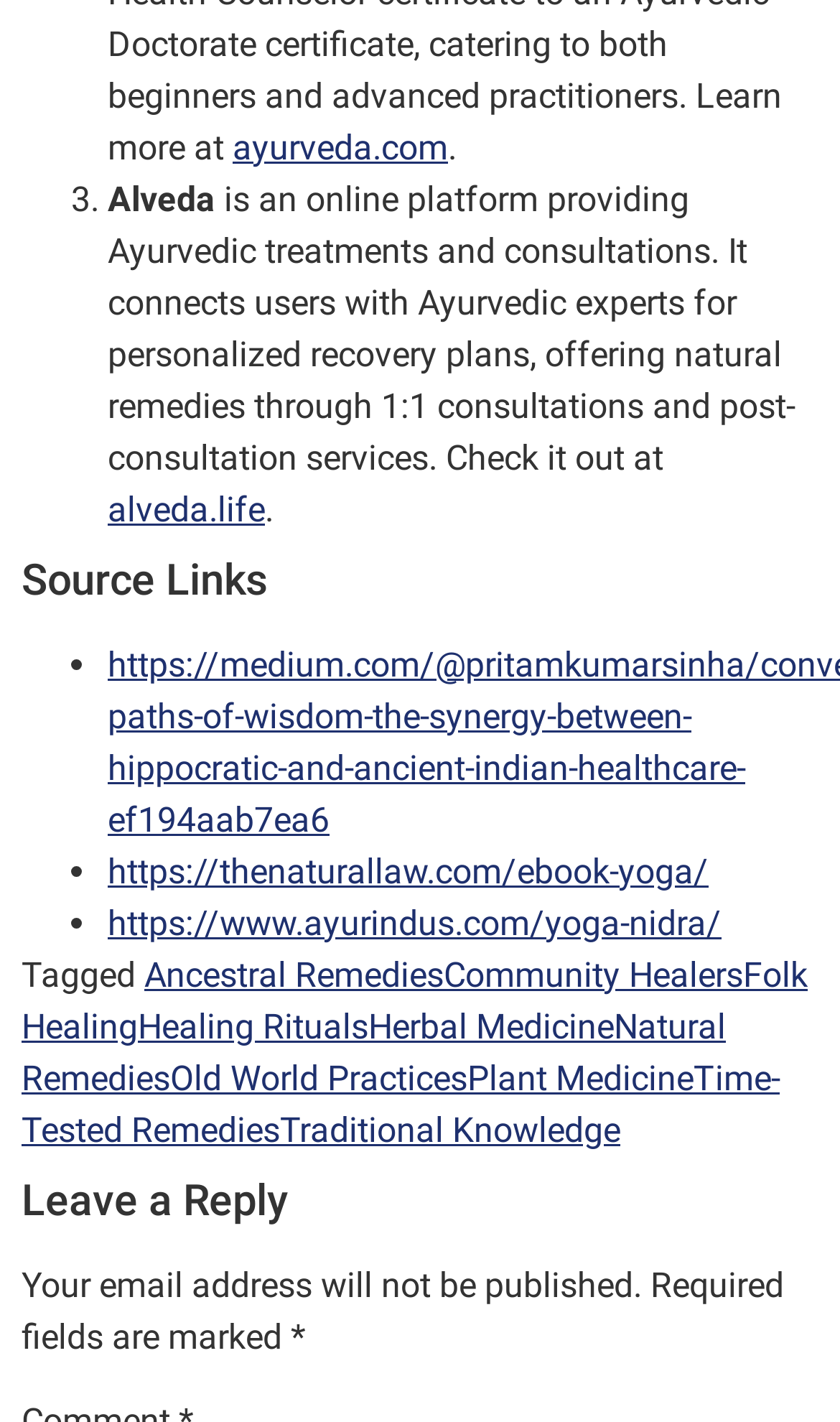Please specify the bounding box coordinates of the clickable region necessary for completing the following instruction: "leave a reply". The coordinates must consist of four float numbers between 0 and 1, i.e., [left, top, right, bottom].

[0.026, 0.825, 0.974, 0.862]